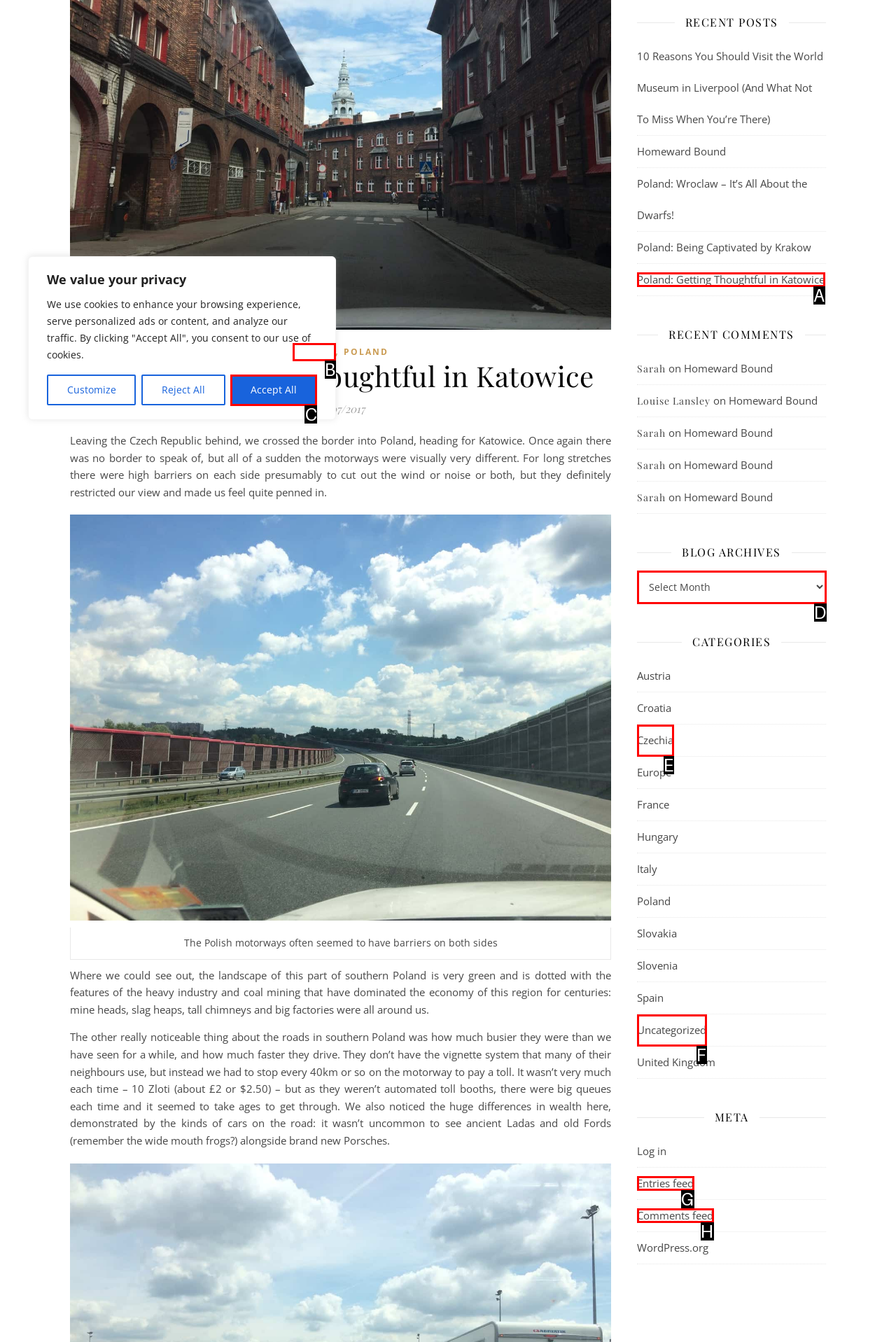From the given choices, determine which HTML element aligns with the description: Poland: Getting Thoughtful in Katowice Respond with the letter of the appropriate option.

A